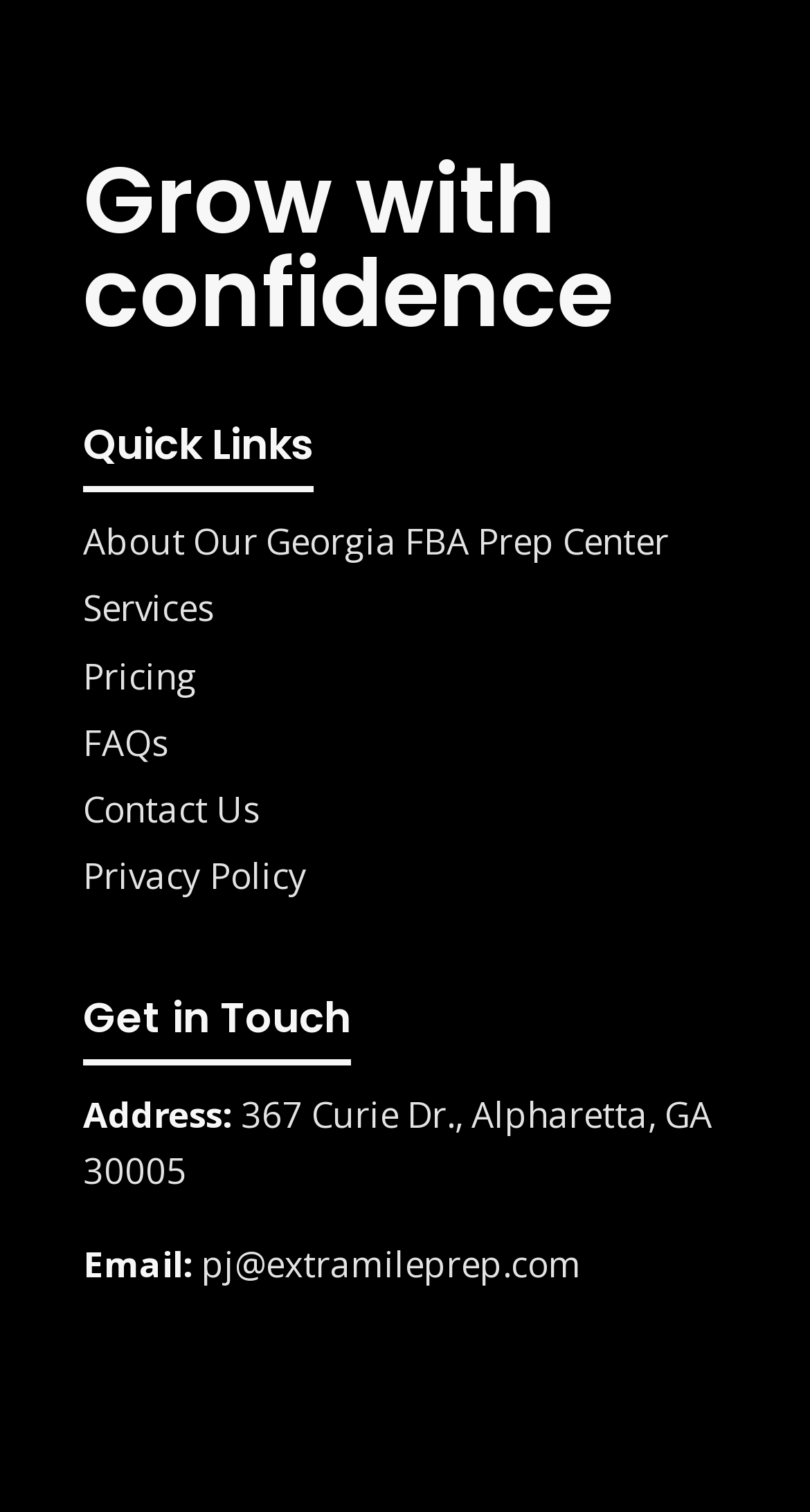What is the email address to contact?
Please respond to the question with a detailed and informative answer.

The answer can be found by looking at the 'Email:' section which provides the email address 'pj@extramileprep.com' to contact.